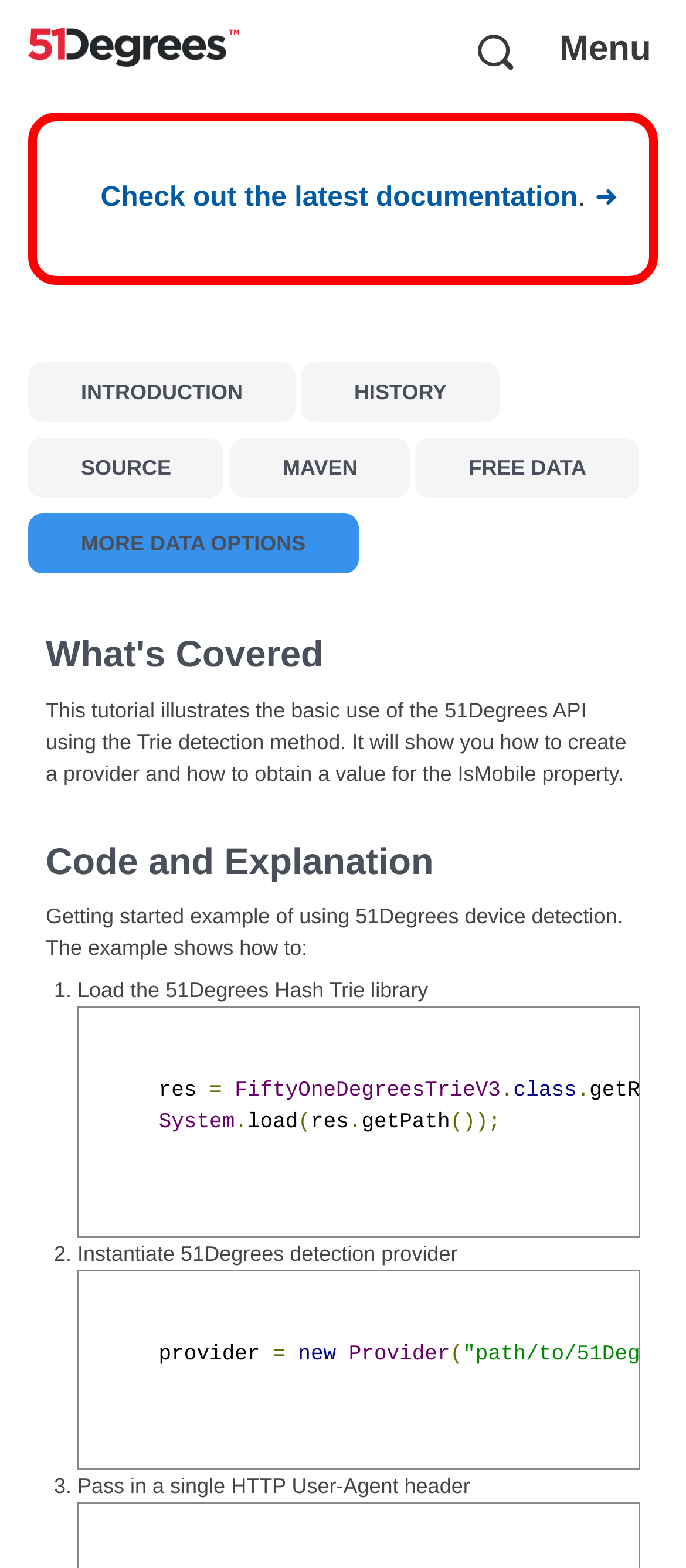What is the class name of the 51Degrees Hash Trie library?
Please give a detailed and thorough answer to the question, covering all relevant points.

I found the code snippet that loads the 51Degrees Hash Trie library. The class name is mentioned as 'FiftyOneDegreesTrieV3'.